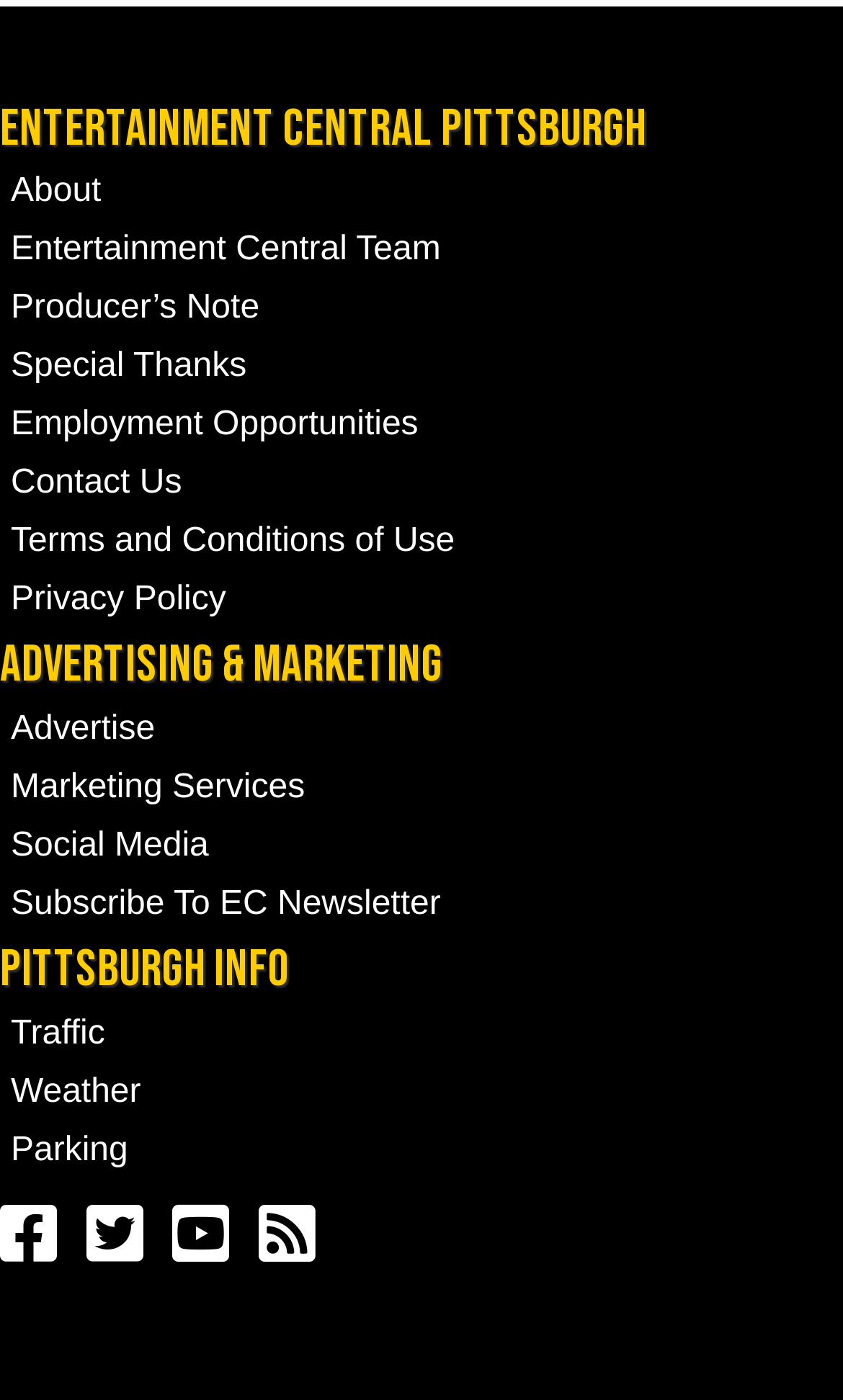Identify the bounding box coordinates of the section that should be clicked to achieve the task described: "advertise on the website".

[0.0, 0.502, 1.0, 0.542]